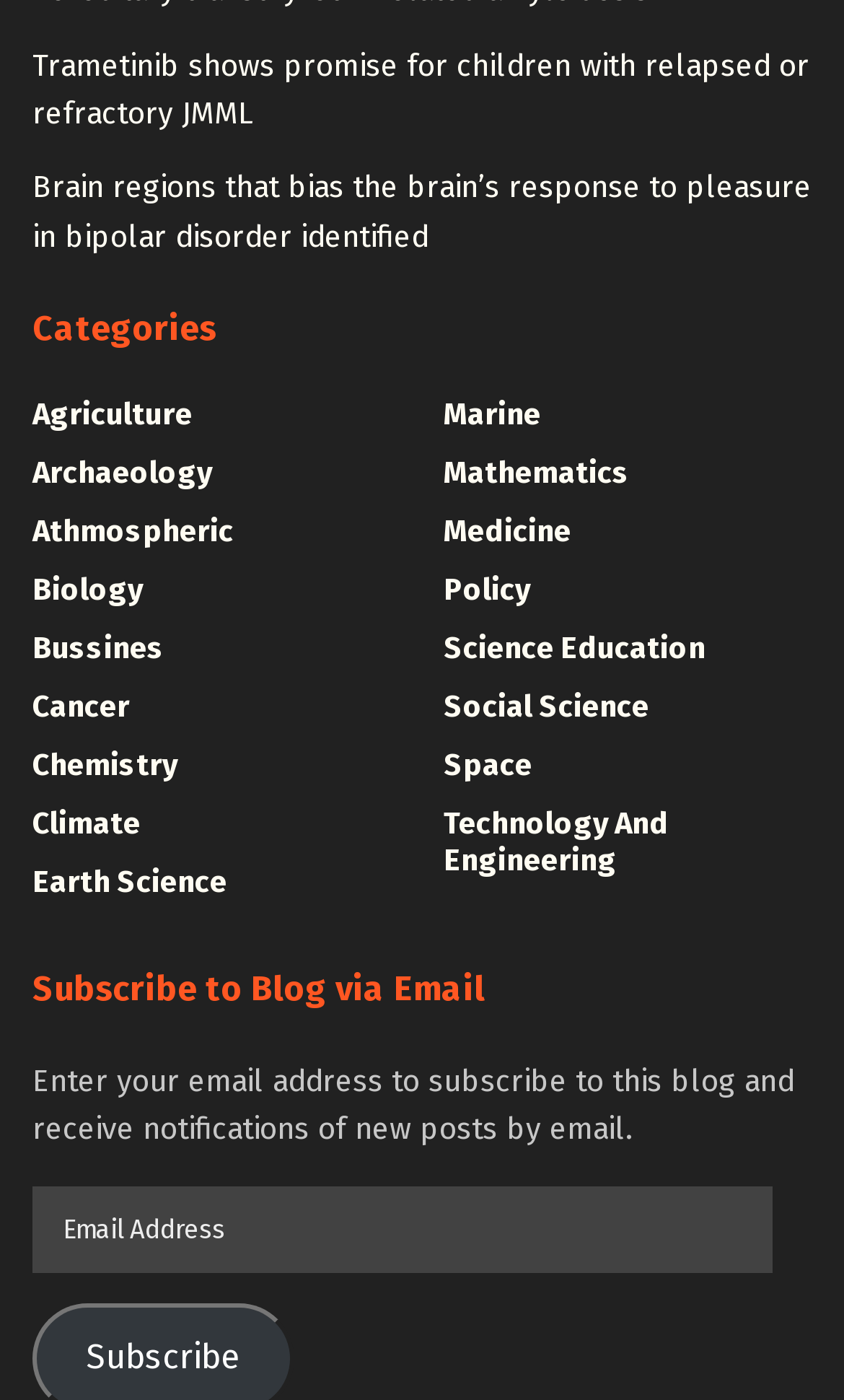Please locate the bounding box coordinates of the element that should be clicked to achieve the given instruction: "Go to the next item".

None